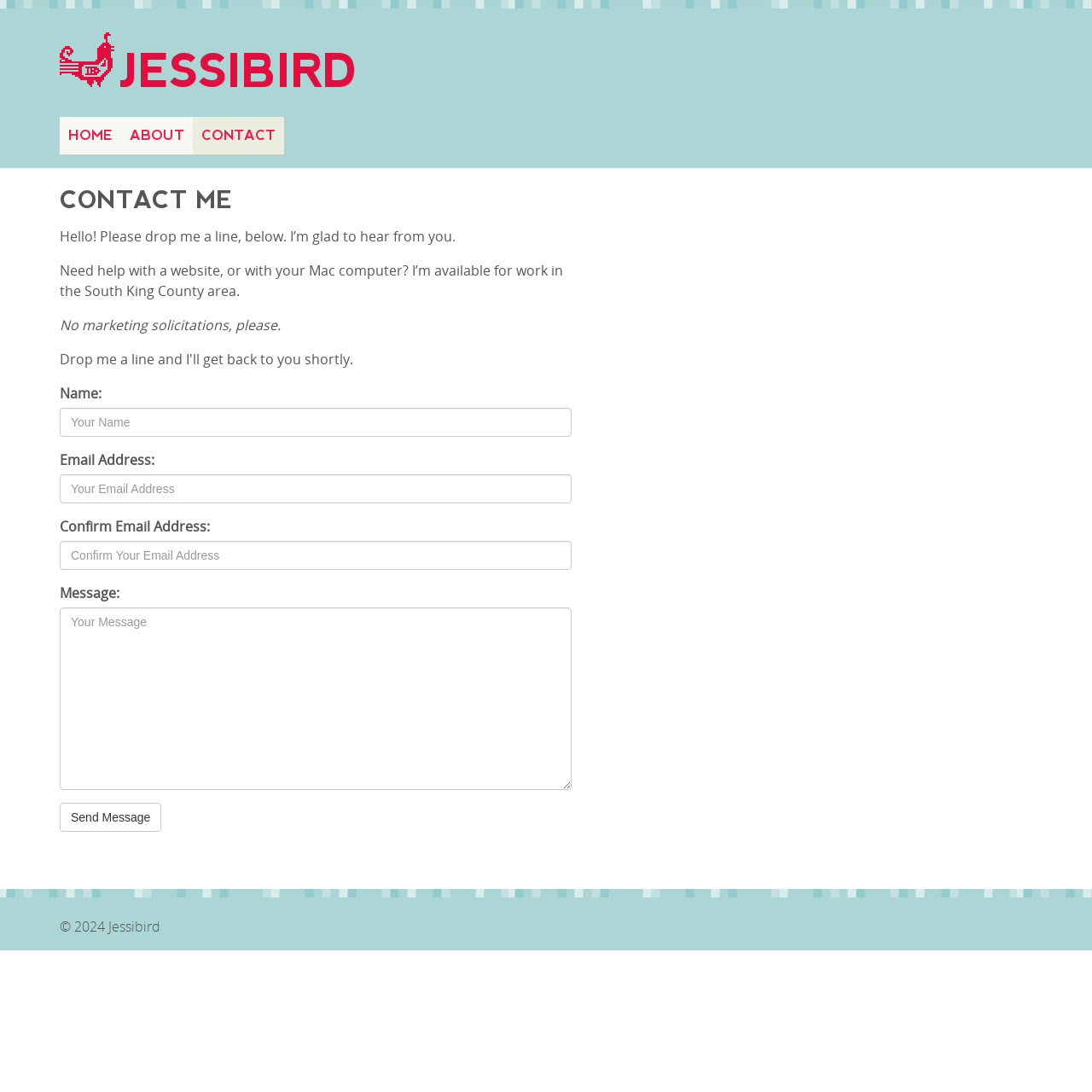Can you give a detailed response to the following question using the information from the image? How many fields are there in the contact form?

The contact form on the webpage has four fields: Name, Email Address, Confirm Email Address, and Message, which users need to fill out to send a message to Jessibird.